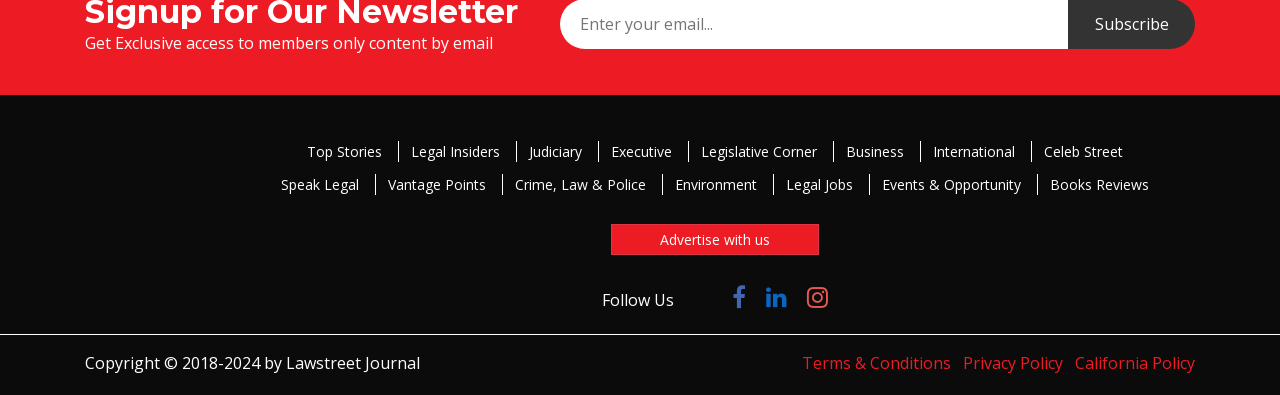Locate the bounding box coordinates of the area you need to click to fulfill this instruction: 'Read Crime, Law & Police'. The coordinates must be in the form of four float numbers ranging from 0 to 1: [left, top, right, bottom].

[0.392, 0.442, 0.514, 0.495]